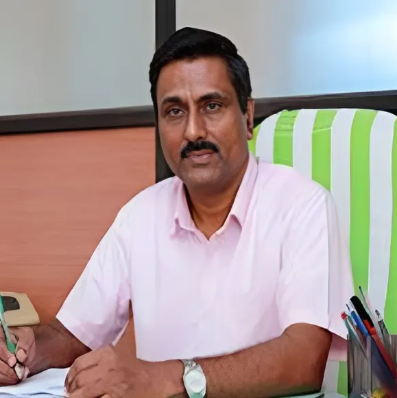What is the man possibly doing?
Look at the image and construct a detailed response to the question.

The man's posture and engagement with paperwork suggest that he is possibly reflecting on his academic responsibilities, which aligns with his role as a principal or educational leader, indicating his focus on education and academic matters.